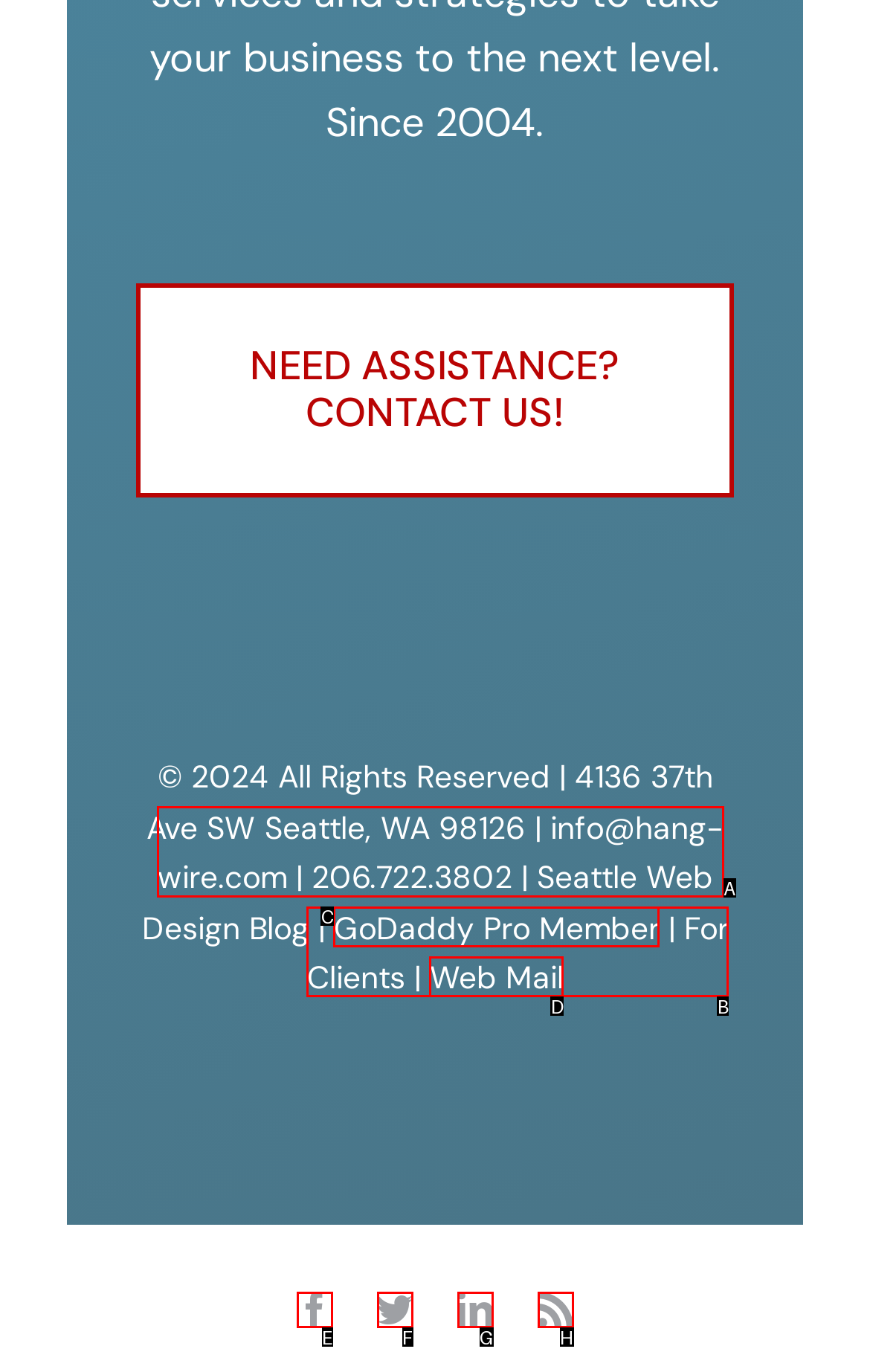Select the appropriate HTML element that needs to be clicked to finish the task: Send an email to info@hang-wire.com
Reply with the letter of the chosen option.

A